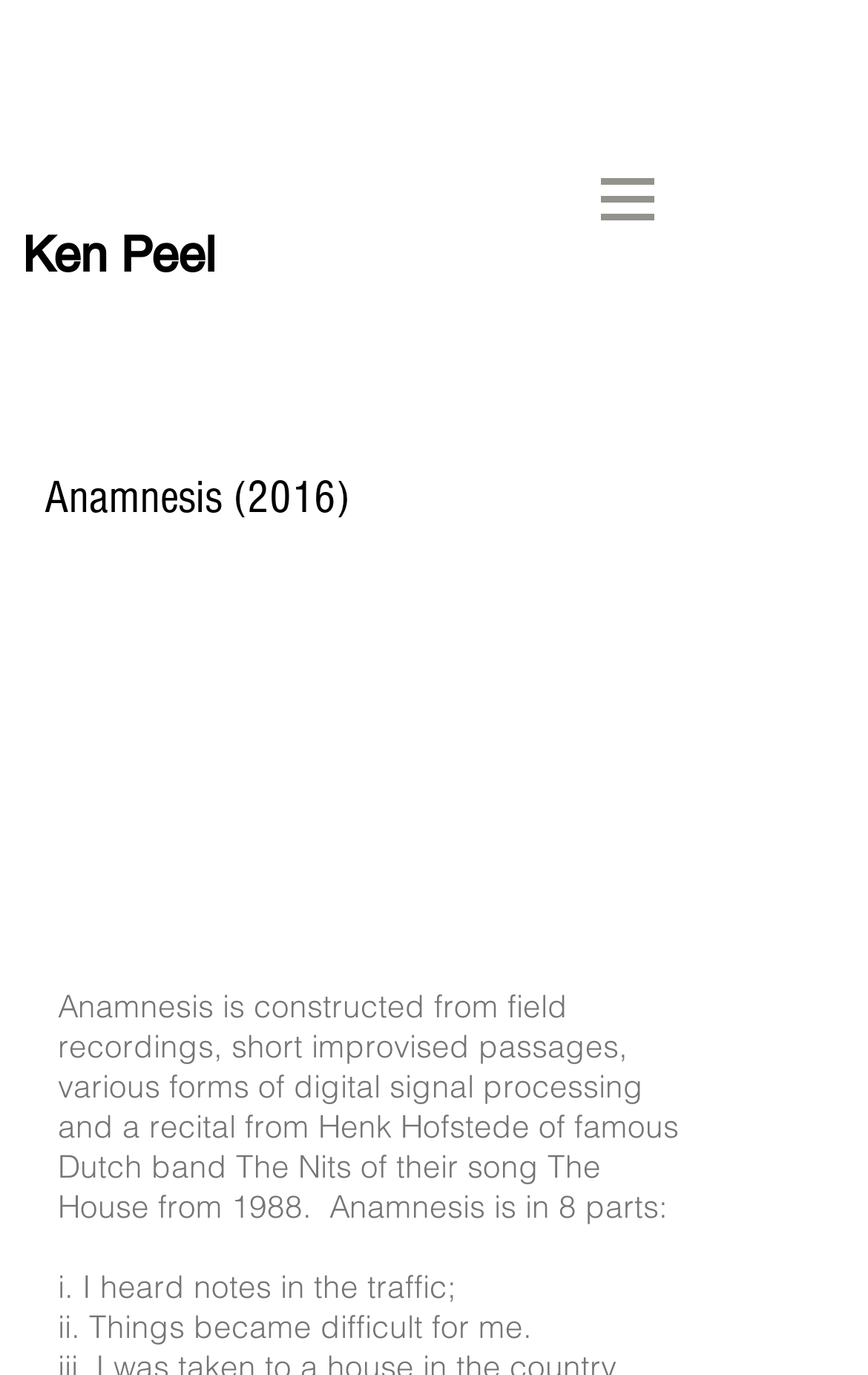Given the following UI element description: "Ken Peel", find the bounding box coordinates in the webpage screenshot.

[0.026, 0.165, 0.249, 0.206]